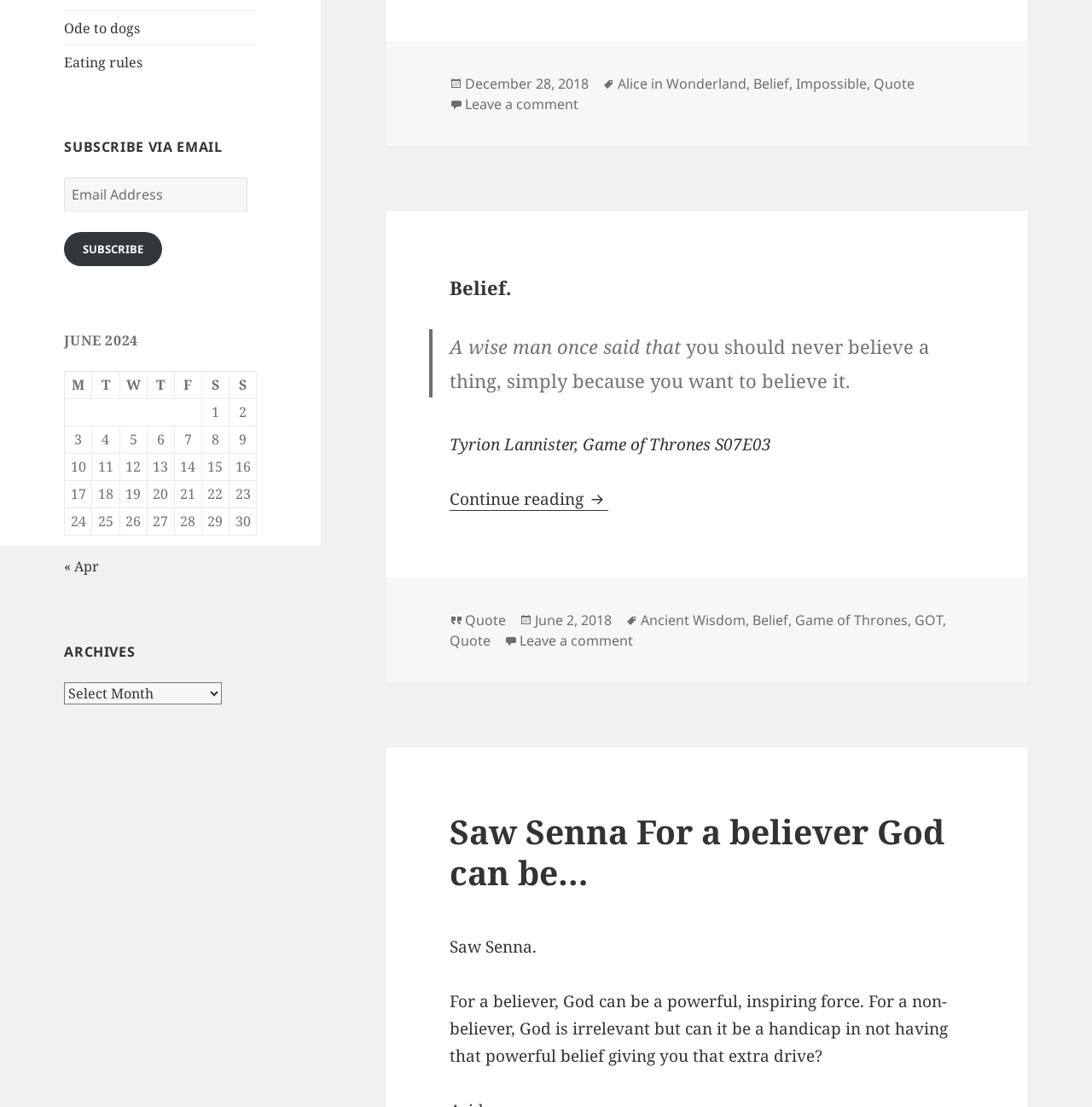Please determine the bounding box coordinates, formatted as (top-left x, top-left y, bottom-right x, bottom-right y), with all values as floating point numbers between 0 and 1. Identify the bounding box of the region described as: Eating rules

[0.059, 0.048, 0.131, 0.065]